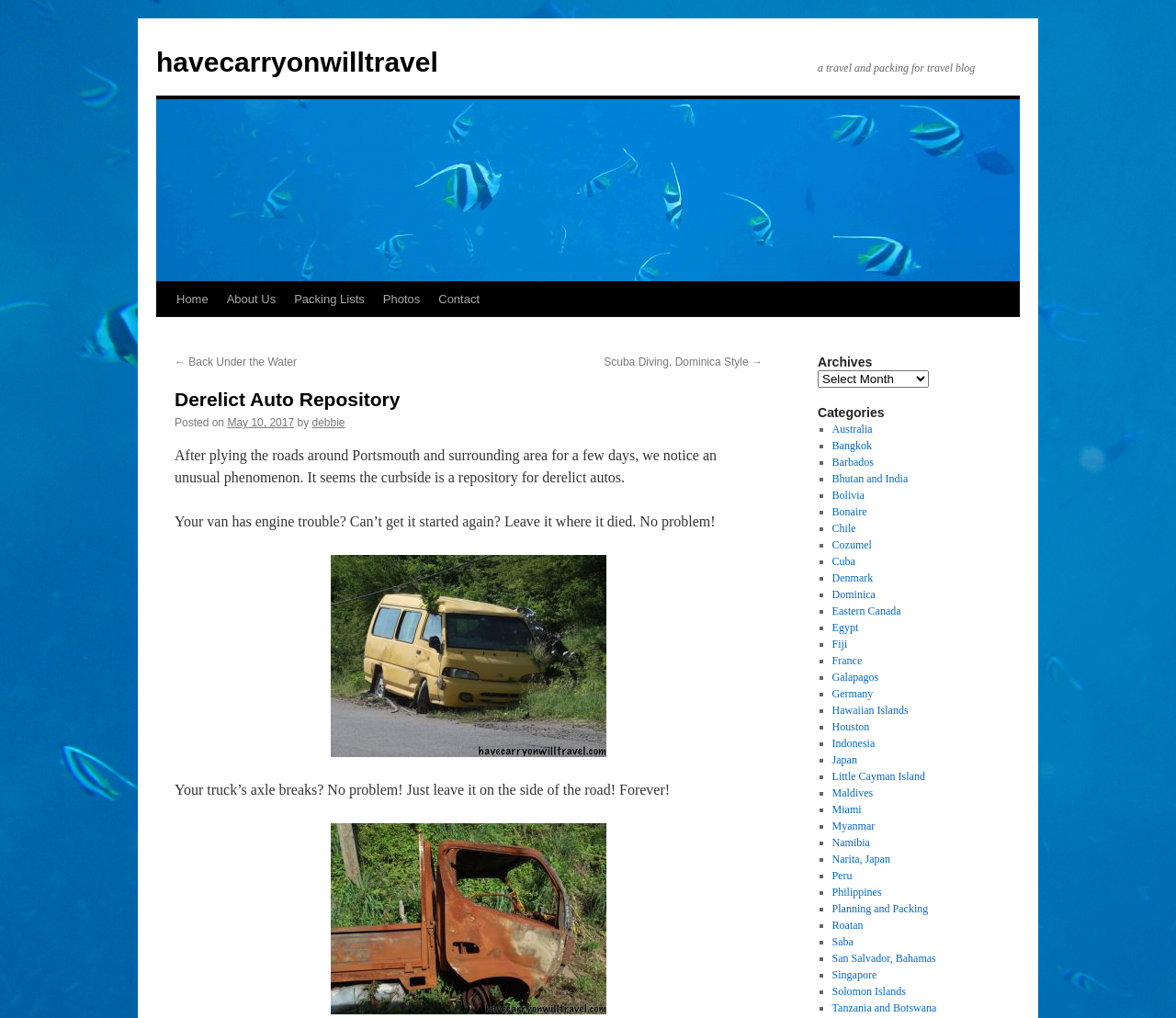Find the bounding box coordinates of the element's region that should be clicked in order to follow the given instruction: "explore the 'Photos' section". The coordinates should consist of four float numbers between 0 and 1, i.e., [left, top, right, bottom].

[0.318, 0.277, 0.365, 0.311]